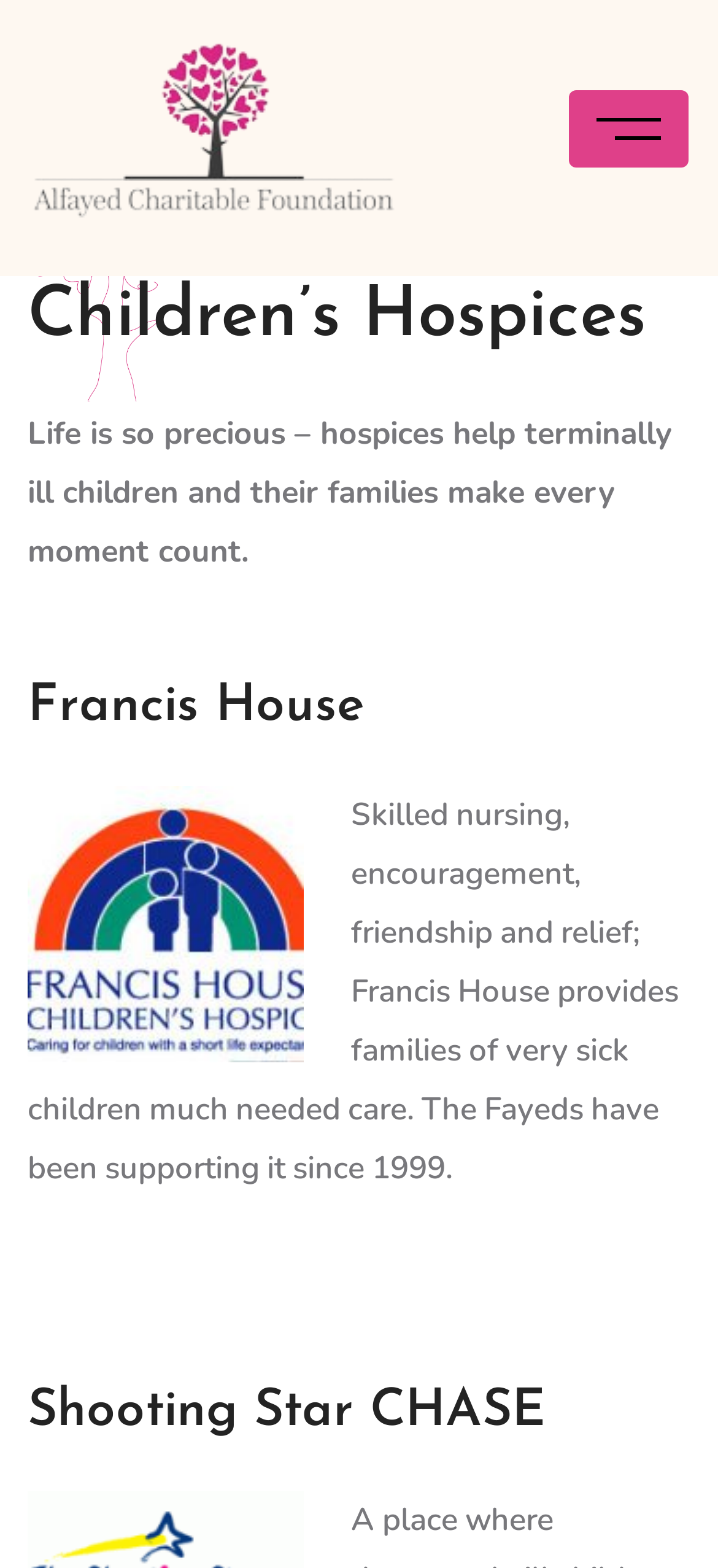What is the name of the charitable foundation?
Based on the visual information, provide a detailed and comprehensive answer.

The name of the charitable foundation can be found in the link at the top of the webpage, which is also an image, and it is 'The AlFayed Charitable Foundation'.